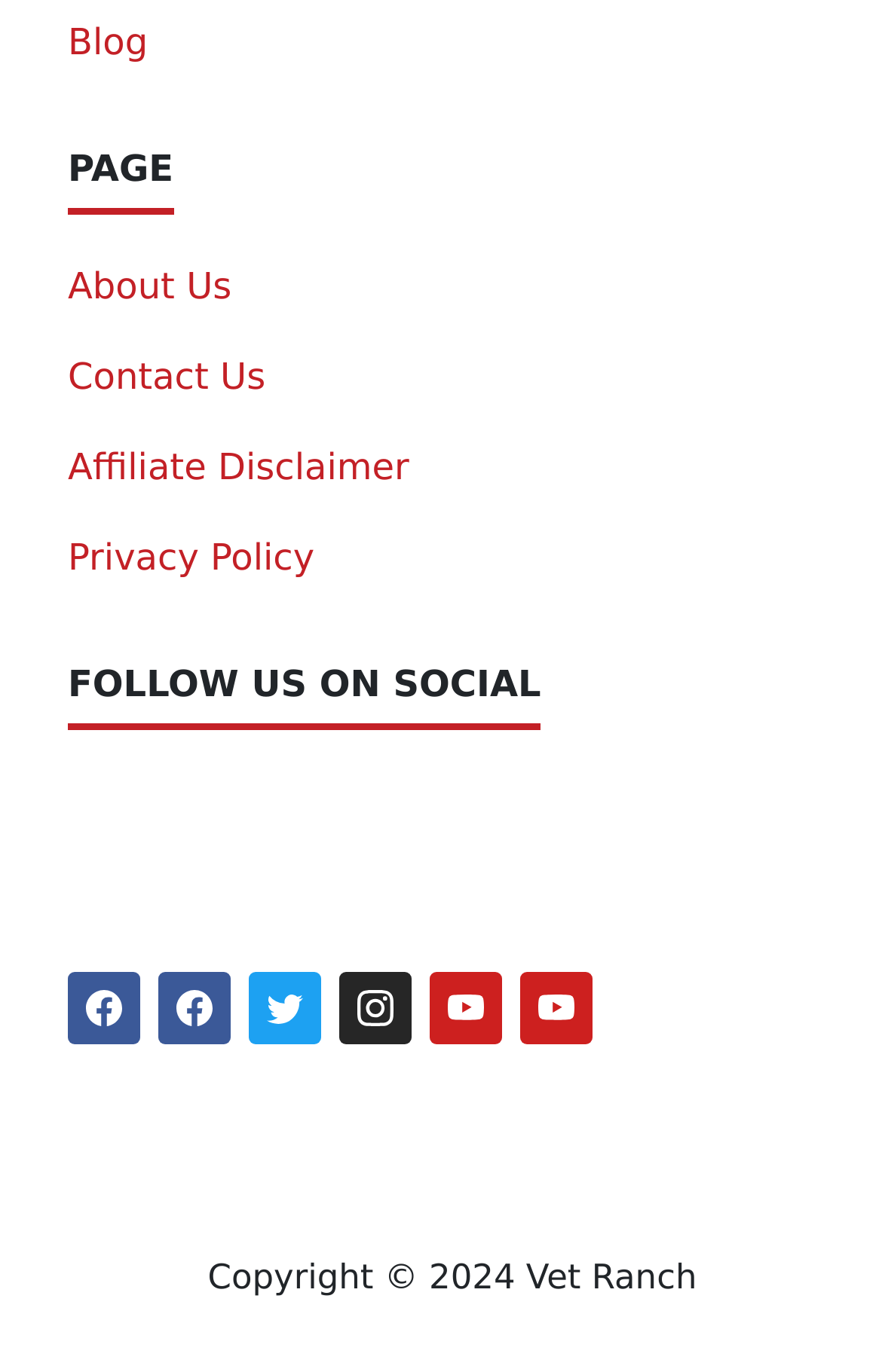Determine the bounding box coordinates of the element that should be clicked to execute the following command: "Click on the 'Blog' link".

[0.077, 0.014, 0.168, 0.046]